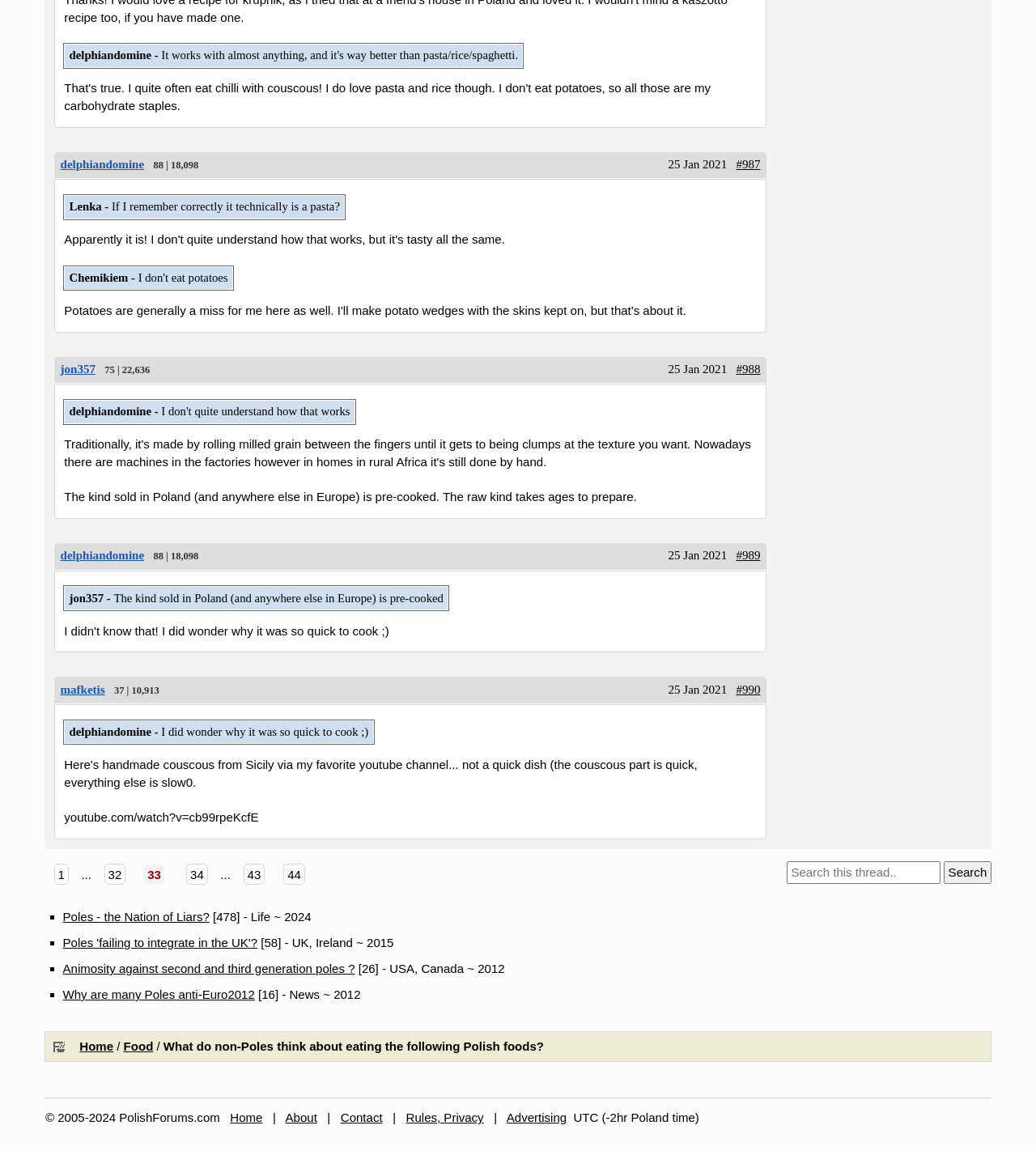Using the description "The Ready Assistance of Mary", locate and provide the bounding box of the UI element.

None